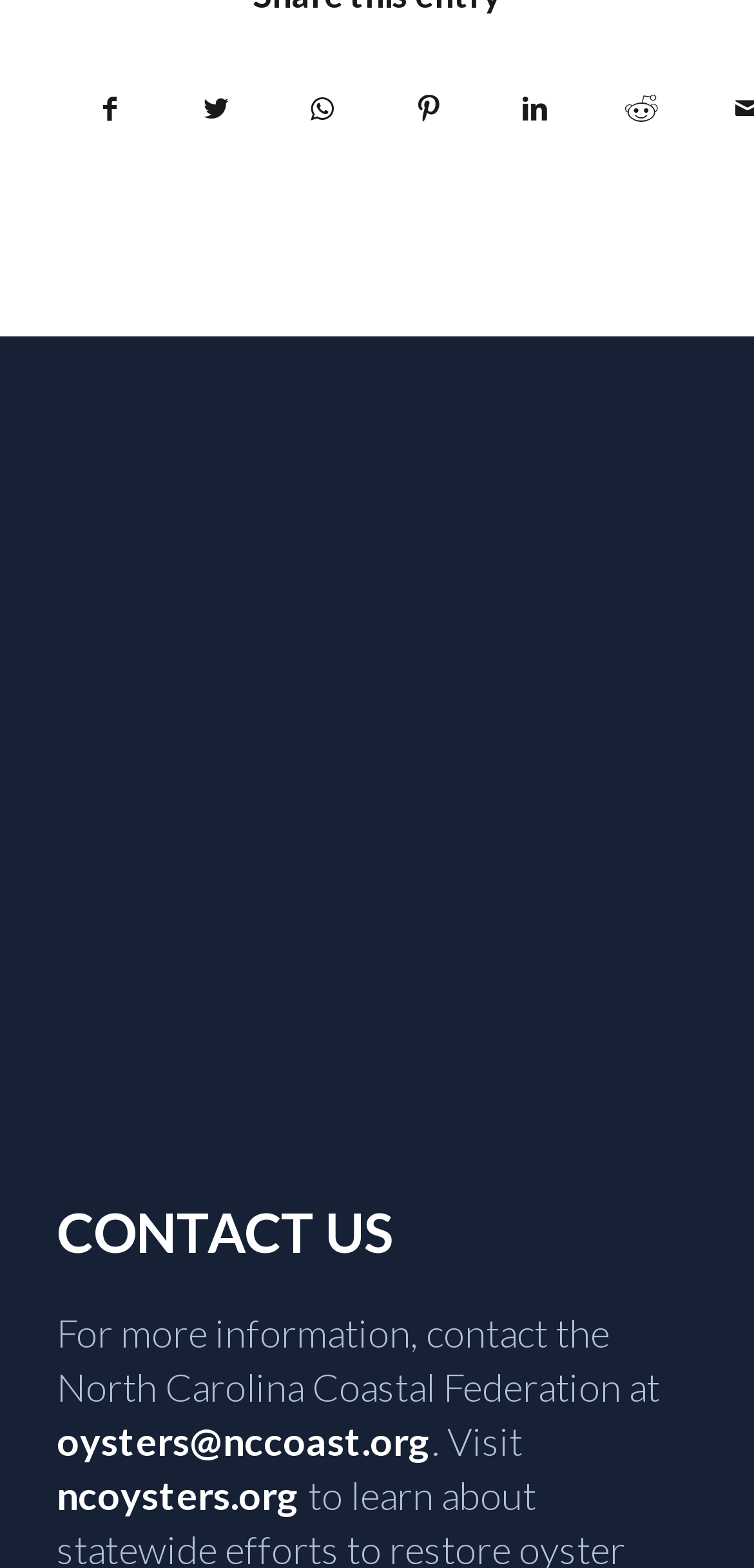Observe the image and answer the following question in detail: What is the purpose of the 'CONTACT US' section?

The 'CONTACT US' section on the webpage provides contact information, including an email address and a website, for visitors to get in touch with the North Carolina Coastal Federation for more information.